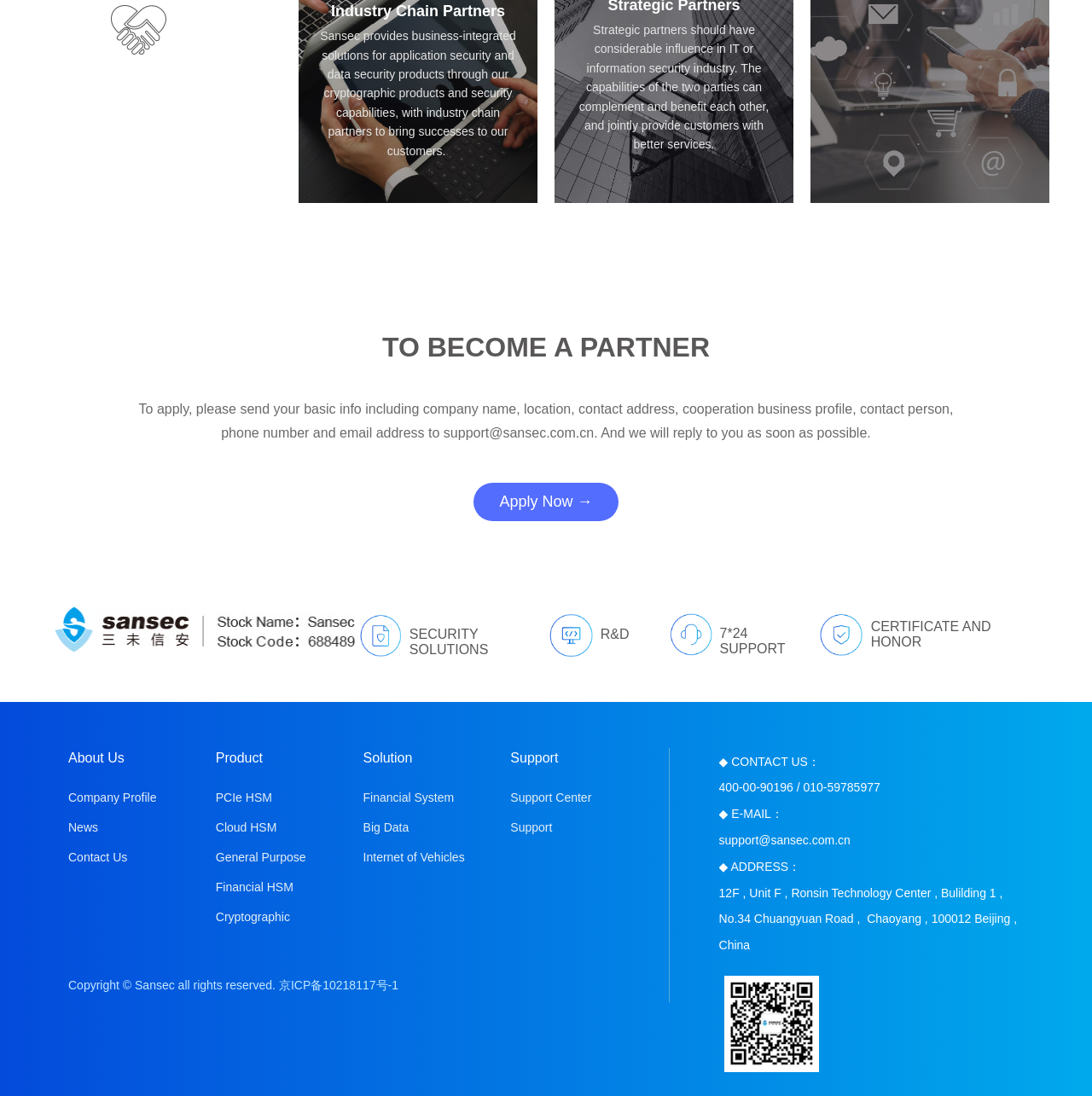What is the company name of the website?
Please provide a comprehensive answer based on the visual information in the image.

The company name 'Sansec' can be found in the image element with the text '三未信安' at the top of the webpage, and also in the text 'Copyright © Sansec all rights reserved.' at the bottom of the webpage.